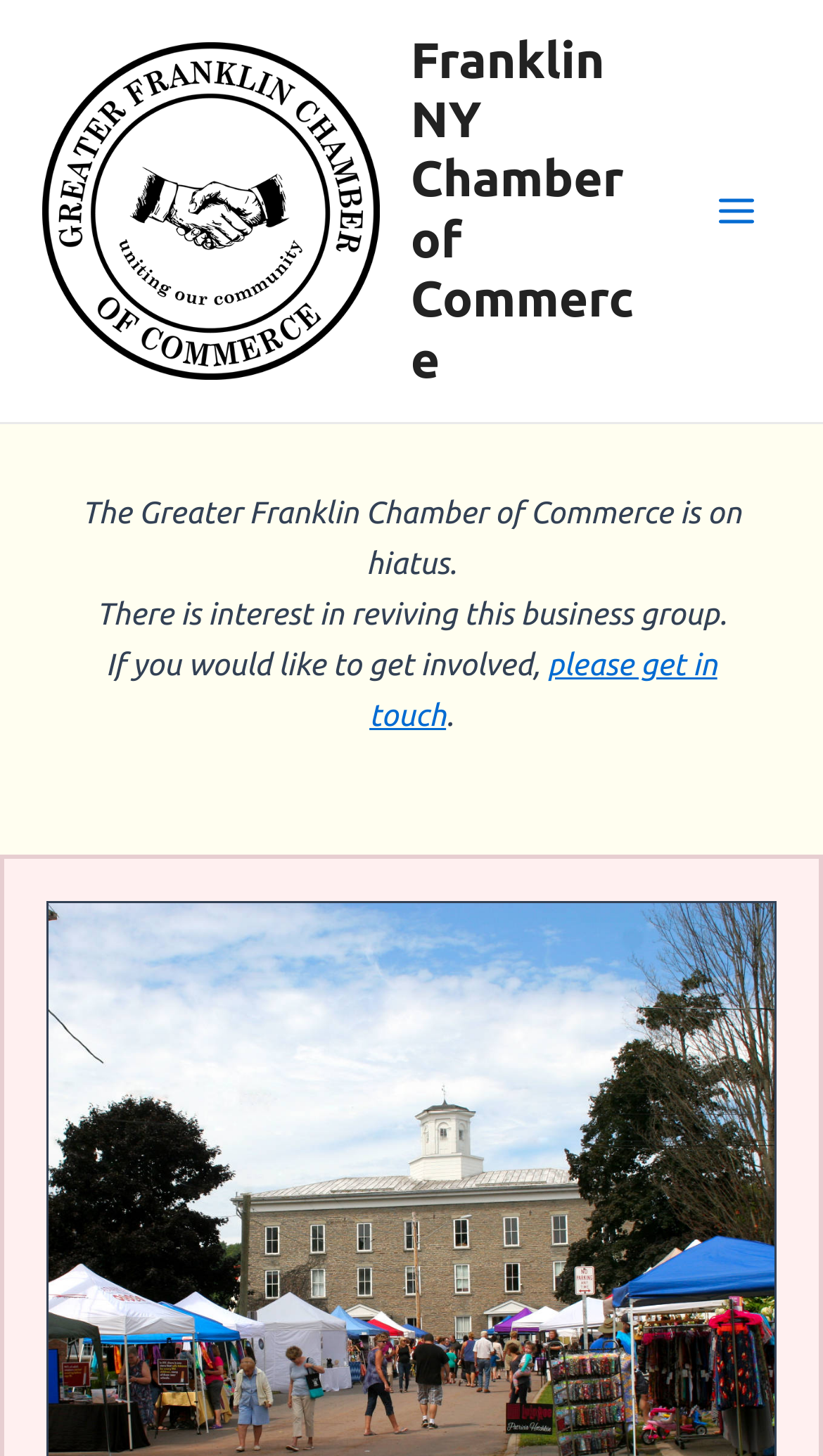Answer in one word or a short phrase: 
What is the event mentioned on the webpage?

Old Franklin Day